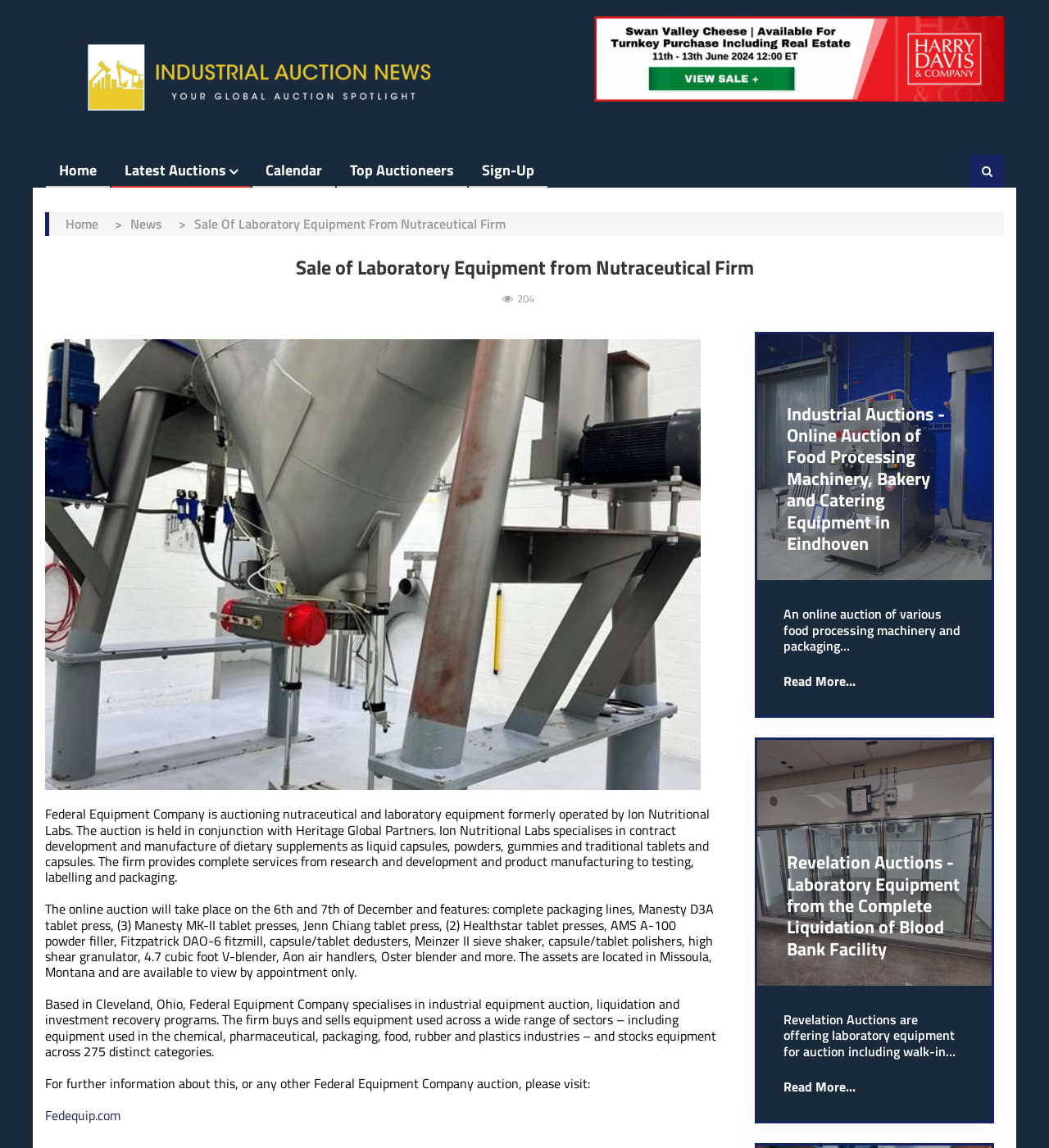Identify the bounding box coordinates of the area you need to click to perform the following instruction: "Read more about the 'Sale of Laboratory Equipment from Nutraceutical Firm' auction".

[0.043, 0.7, 0.677, 0.772]